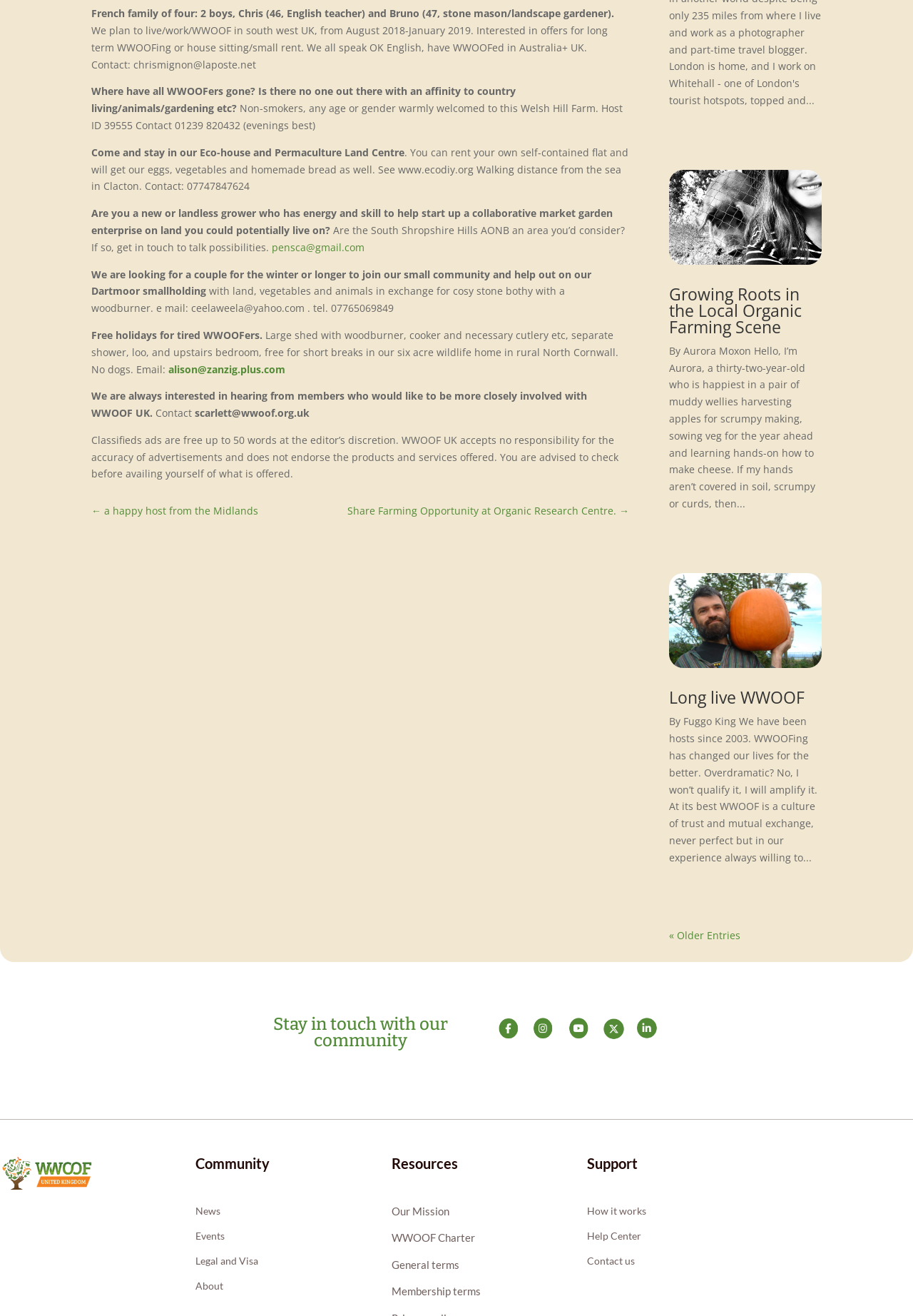Given the element description Events, specify the bounding box coordinates of the corresponding UI element in the format (top-left x, top-left y, bottom-right x, bottom-right y). All values must be between 0 and 1.

[0.214, 0.934, 0.246, 0.943]